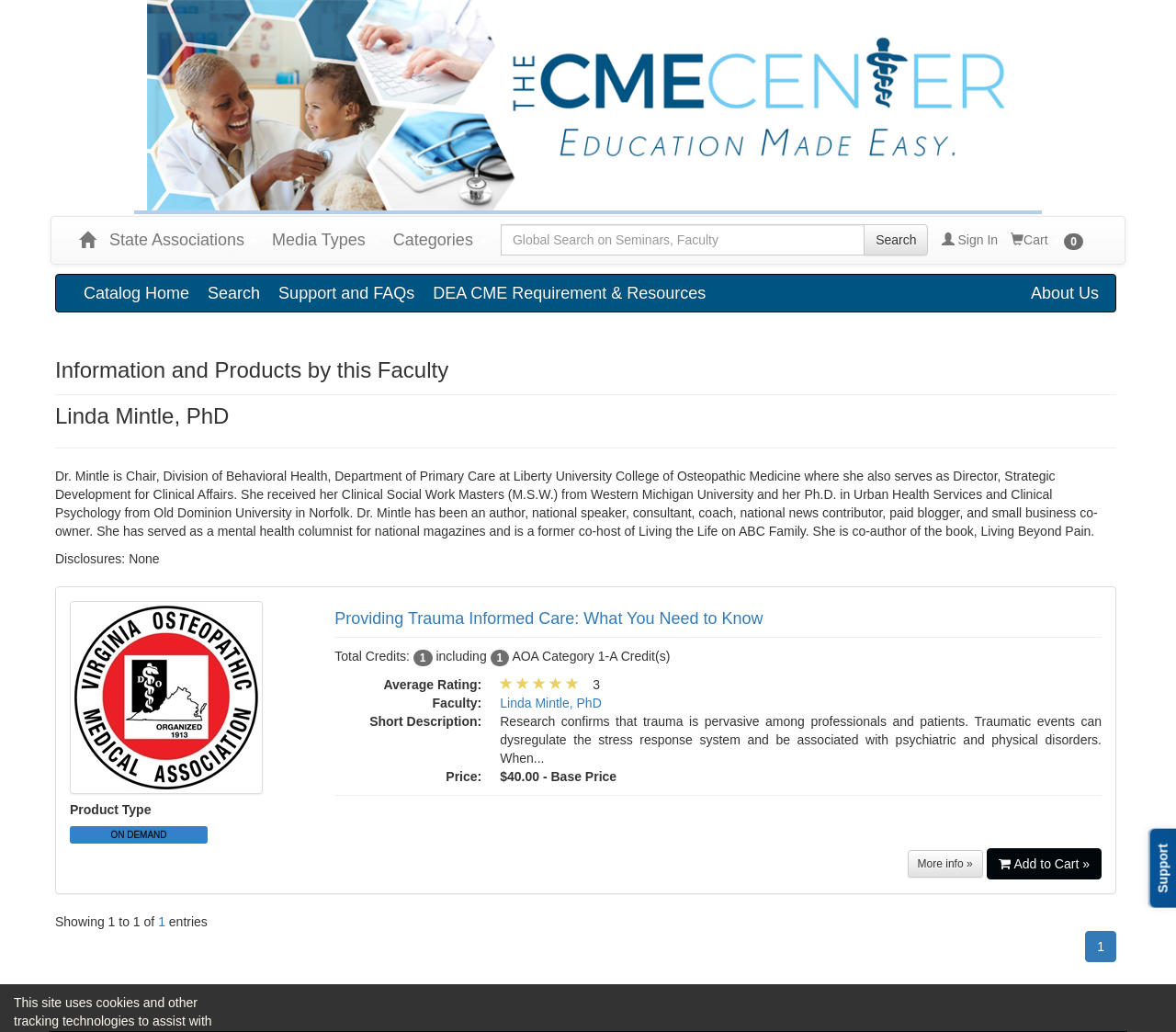Locate the bounding box coordinates of the area that needs to be clicked to fulfill the following instruction: "Sign in to the account". The coordinates should be in the format of four float numbers between 0 and 1, namely [left, top, right, bottom].

[0.789, 0.211, 0.86, 0.255]